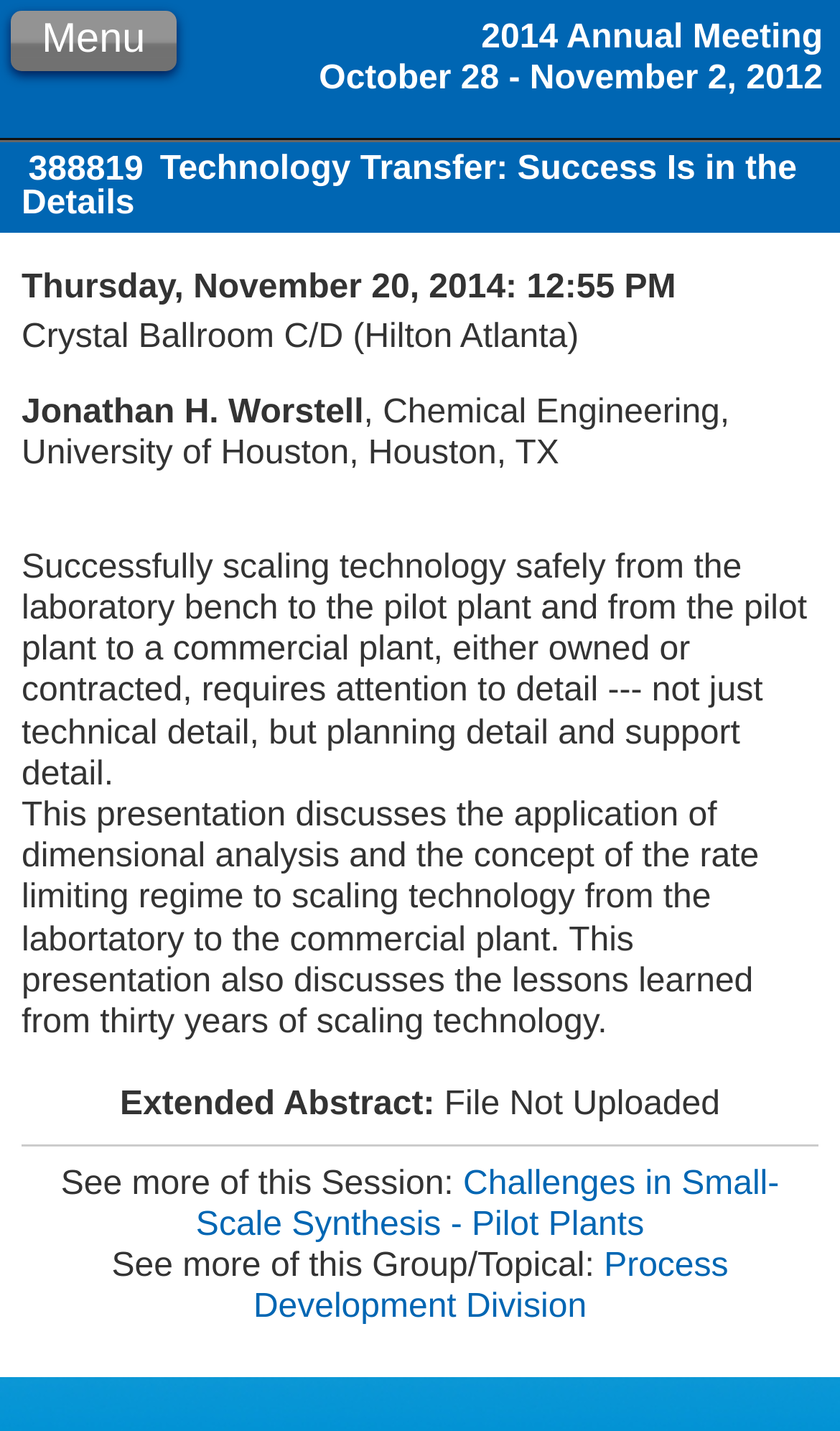Please provide a detailed answer to the question below based on the screenshot: 
Is the extended abstract available?

I found that the extended abstract is not available by looking at the StaticText element with the text 'File Not Uploaded' which has a bounding box coordinate of [0.517, 0.76, 0.857, 0.785]. This indicates that the extended abstract is not available.